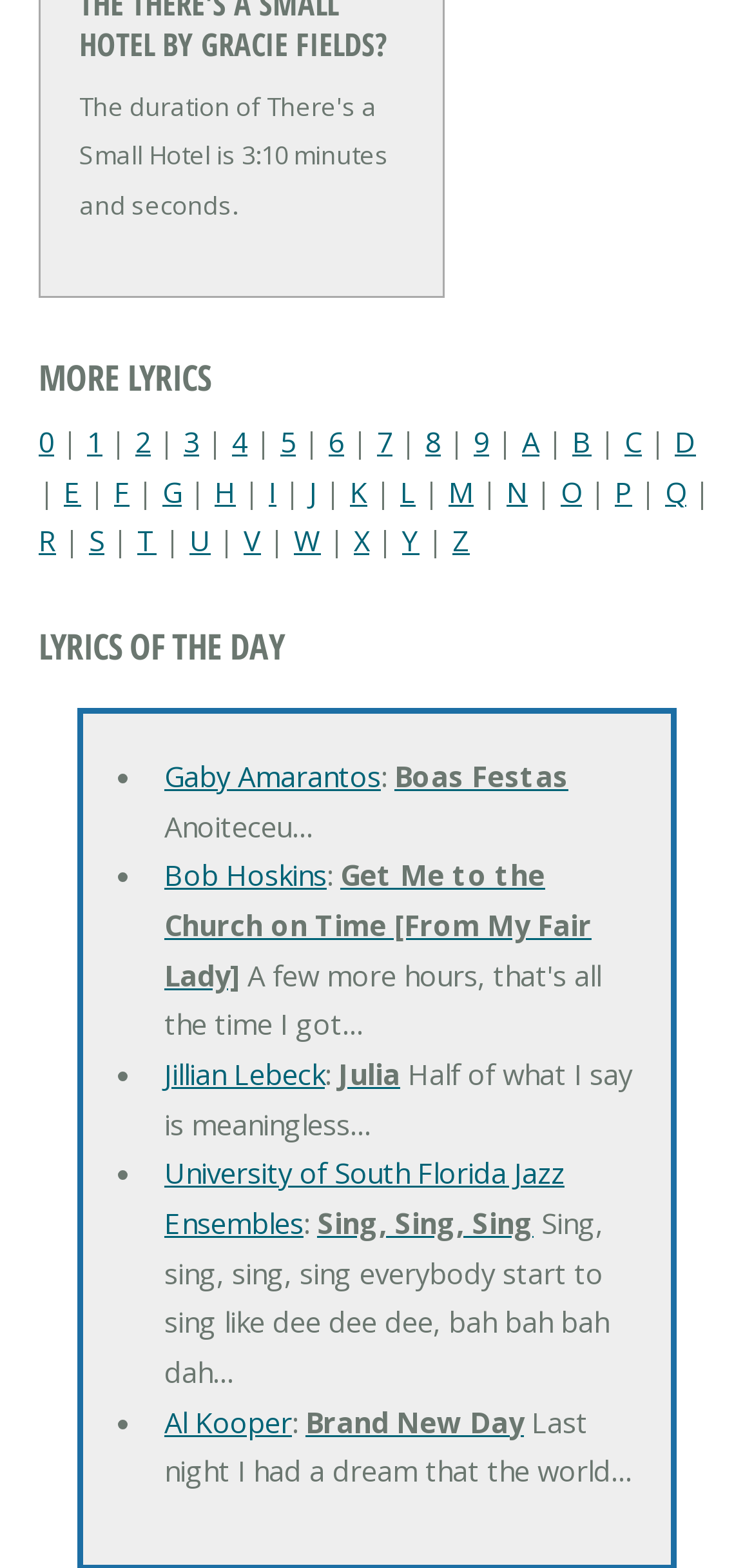How many links are there in the first row of lyrics?
Please give a detailed and thorough answer to the question, covering all relevant points.

I counted the links in the first row of lyrics and found 10 links, labeled from '0' to '9'.